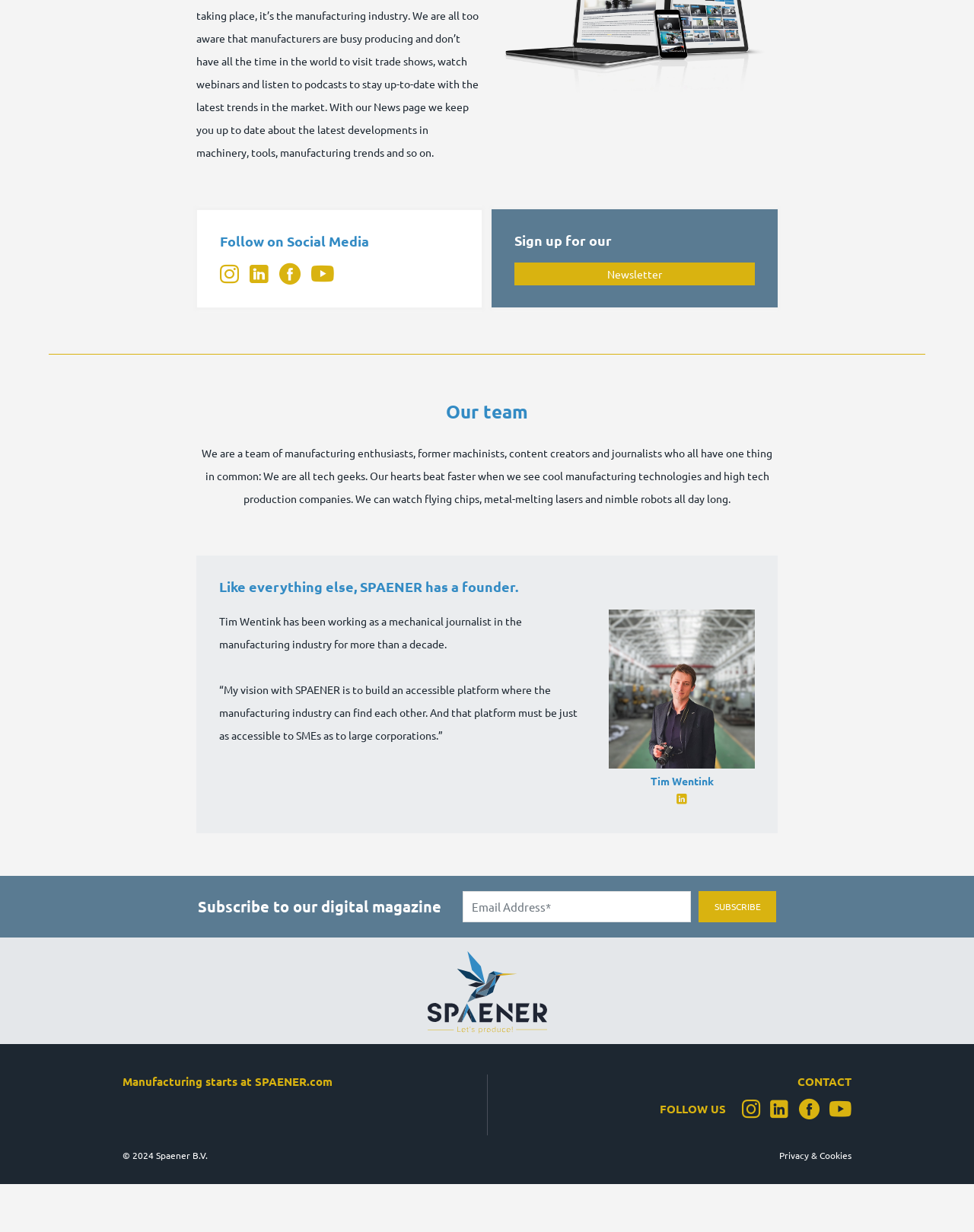Locate the bounding box coordinates of the UI element described by: "Contact". Provide the coordinates as four float numbers between 0 and 1, formatted as [left, top, right, bottom].

[0.819, 0.871, 0.874, 0.884]